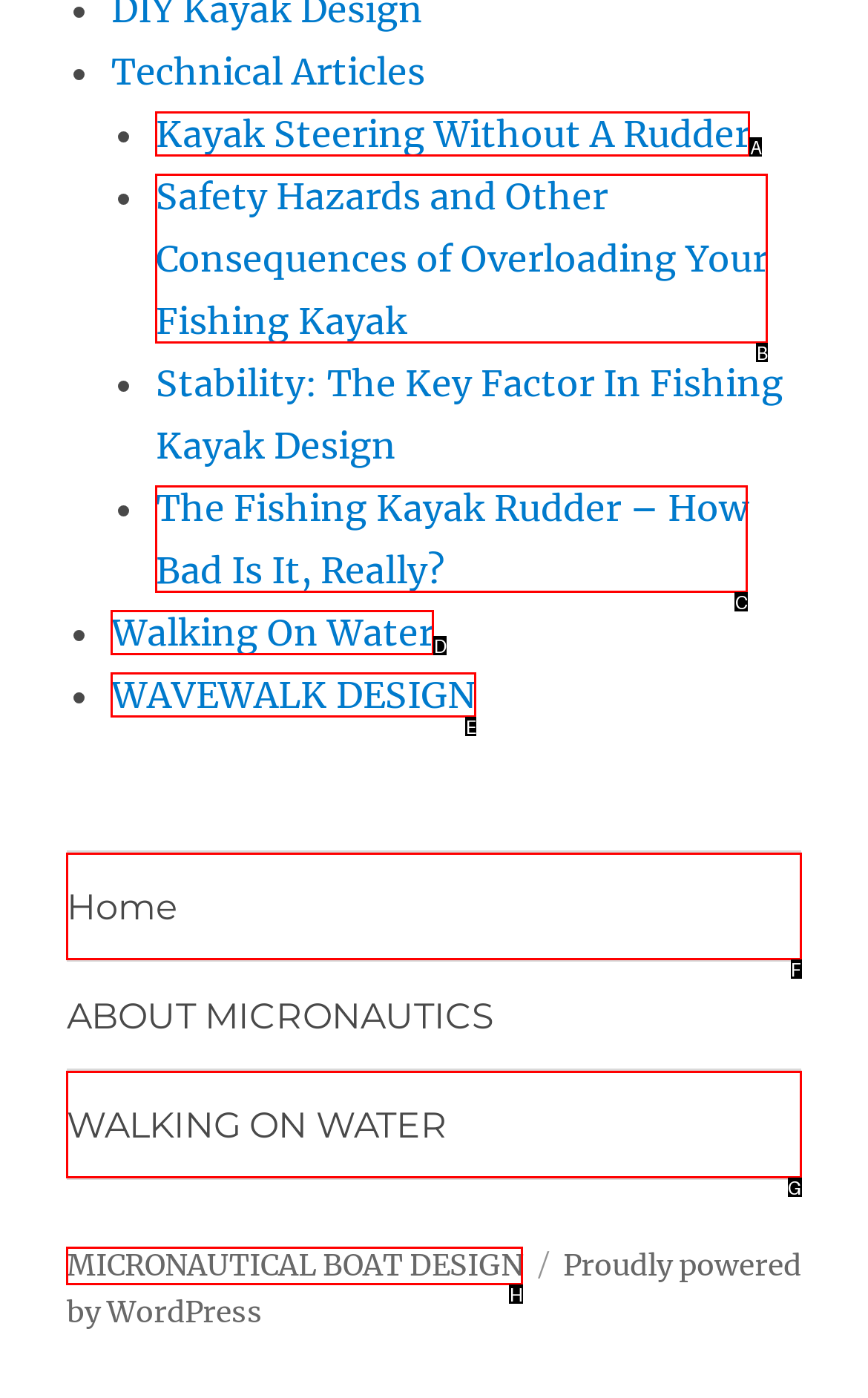Given the description: WAVEWALK DESIGN, identify the HTML element that corresponds to it. Respond with the letter of the correct option.

E